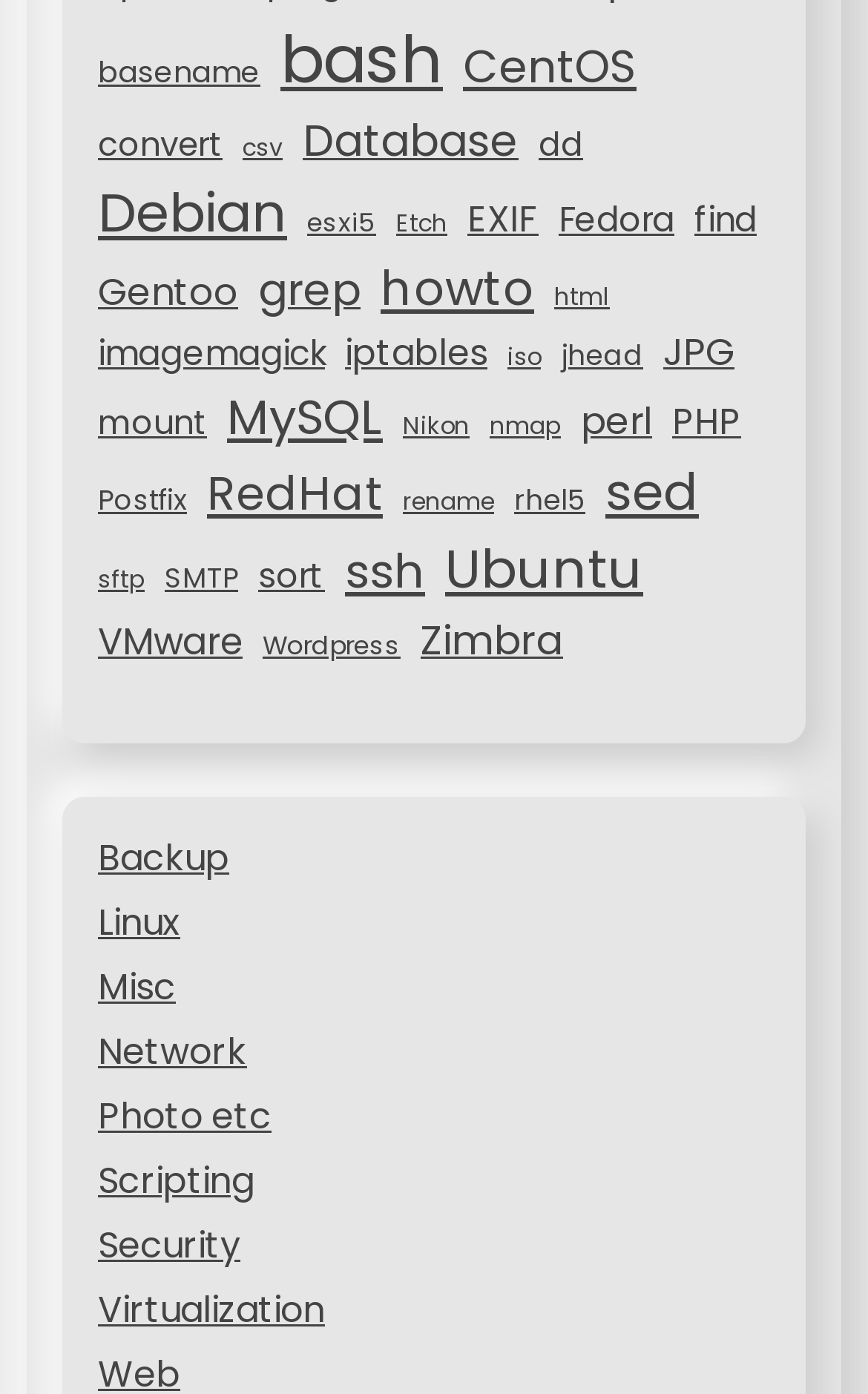Highlight the bounding box coordinates of the element that should be clicked to carry out the following instruction: "Go to the 'Security' category". The coordinates must be given as four float numbers ranging from 0 to 1, i.e., [left, top, right, bottom].

[0.113, 0.874, 0.277, 0.911]